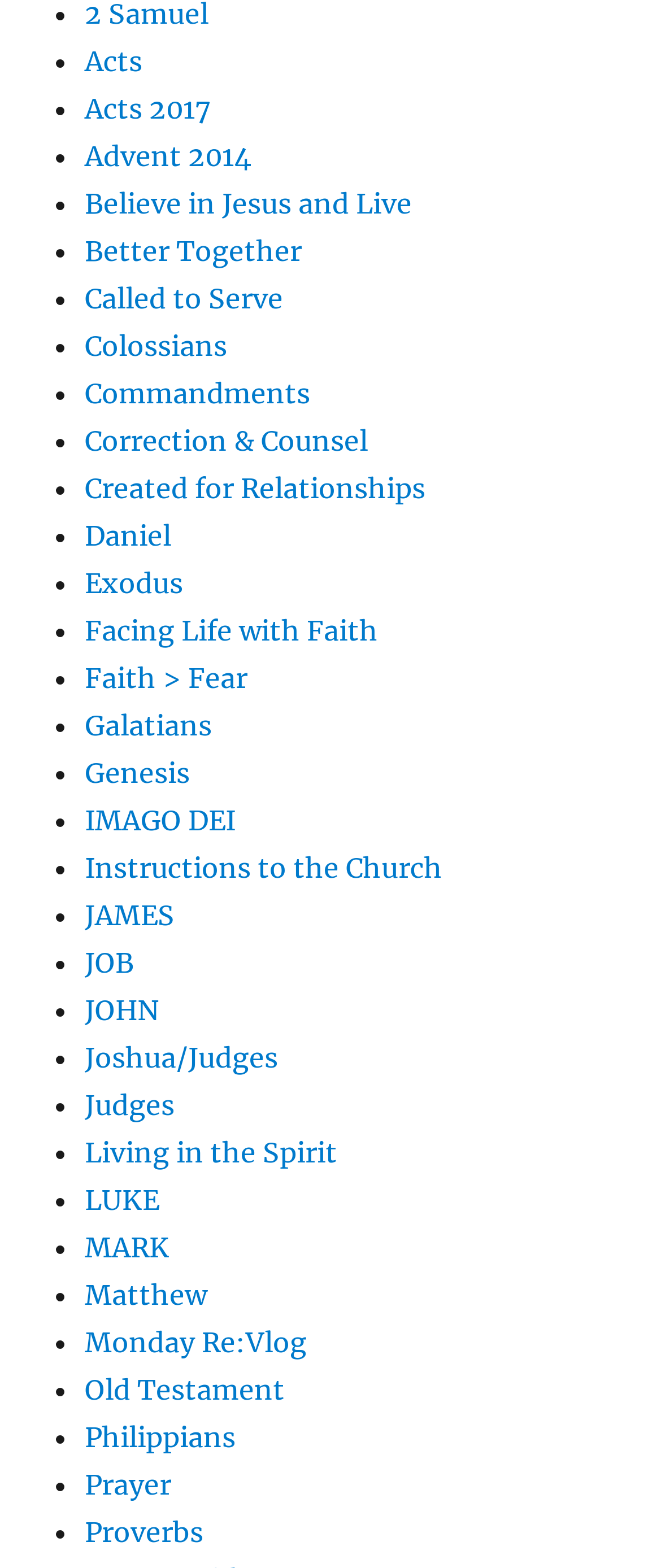Point out the bounding box coordinates of the section to click in order to follow this instruction: "Click on Acts".

[0.128, 0.028, 0.215, 0.049]